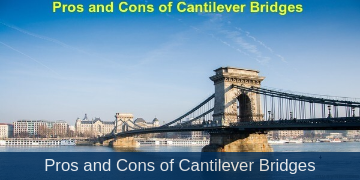What is the color of the bold text at the top?
Based on the image, answer the question with a single word or brief phrase.

Green